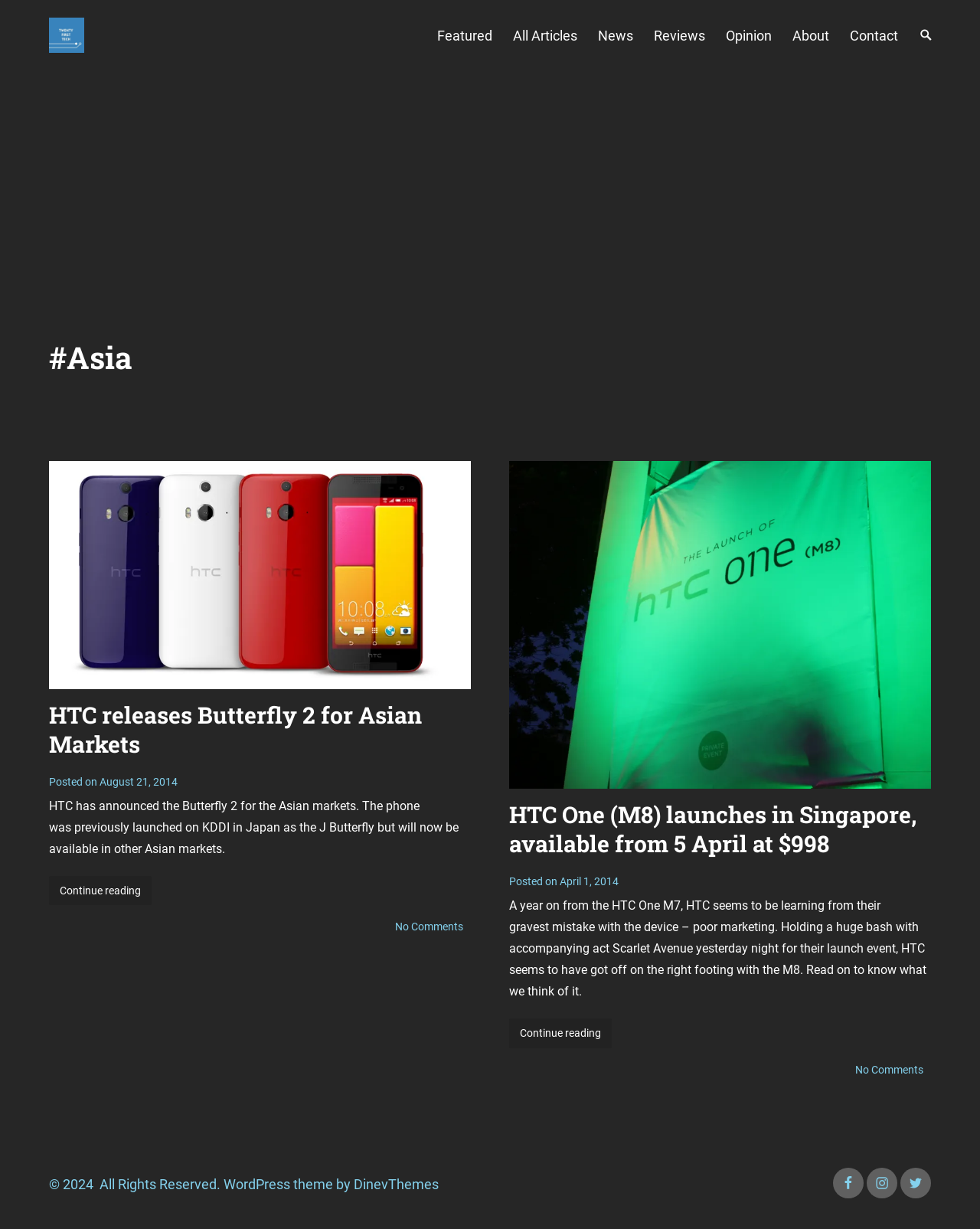What is the category of the article 'HTC releases Butterfly 2 for Asian Markets'?
Using the visual information, reply with a single word or short phrase.

News